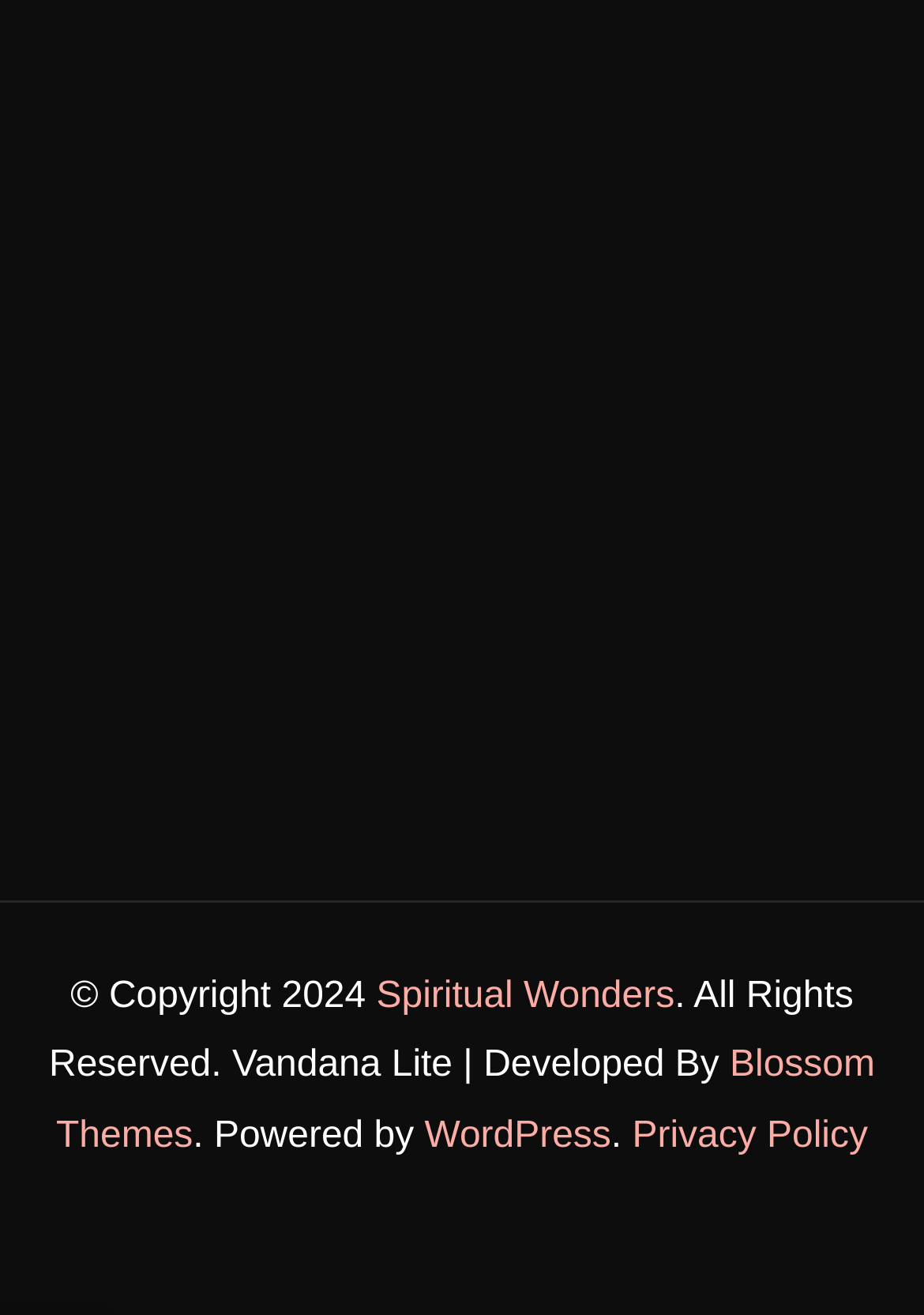From the screenshot, find the bounding box of the UI element matching this description: "WordPress". Supply the bounding box coordinates in the form [left, top, right, bottom], each a float between 0 and 1.

[0.459, 0.849, 0.661, 0.88]